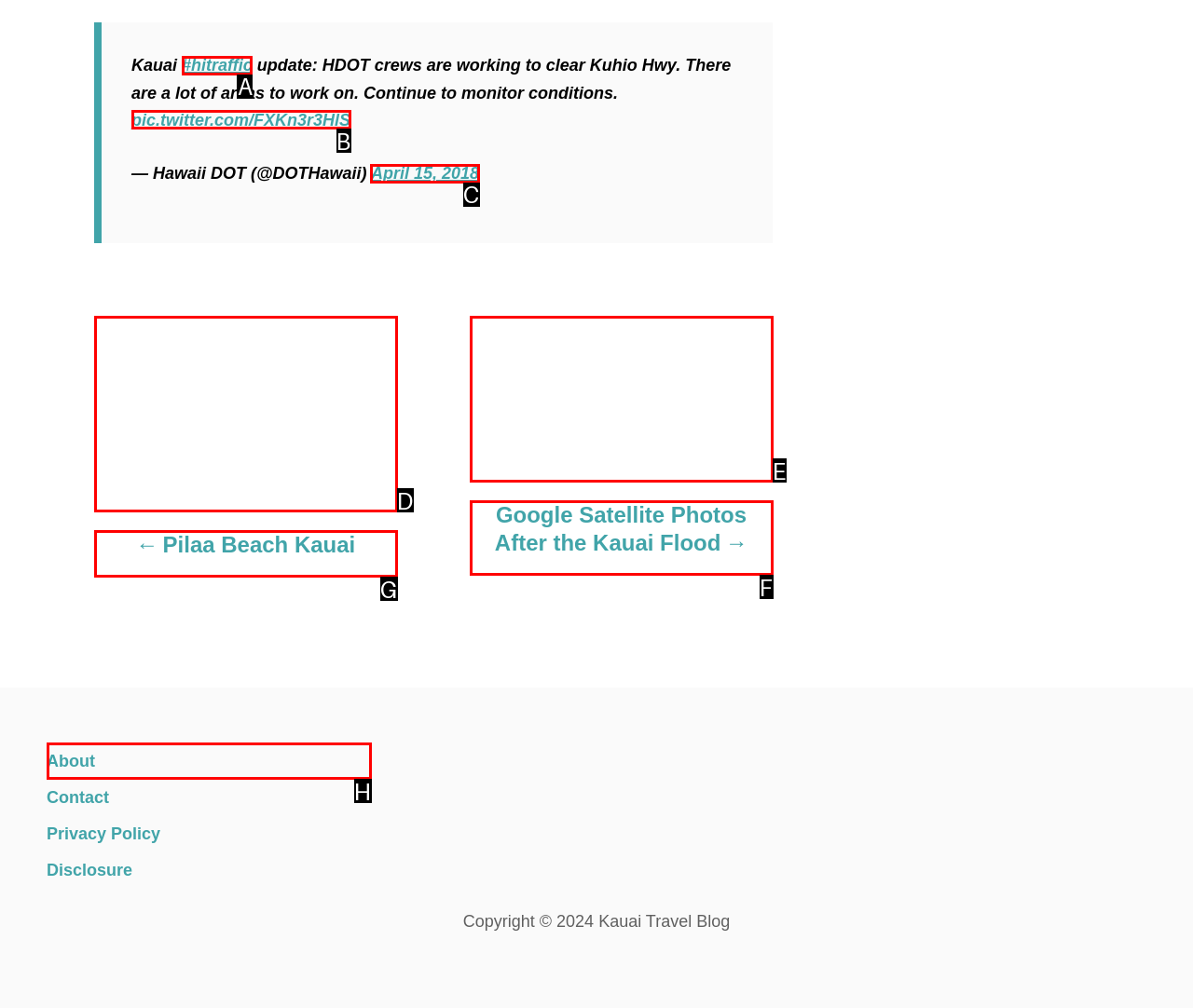Select the correct option from the given choices to perform this task: View the post on Google Satellite Photos After the Kauai Flood. Provide the letter of that option.

F